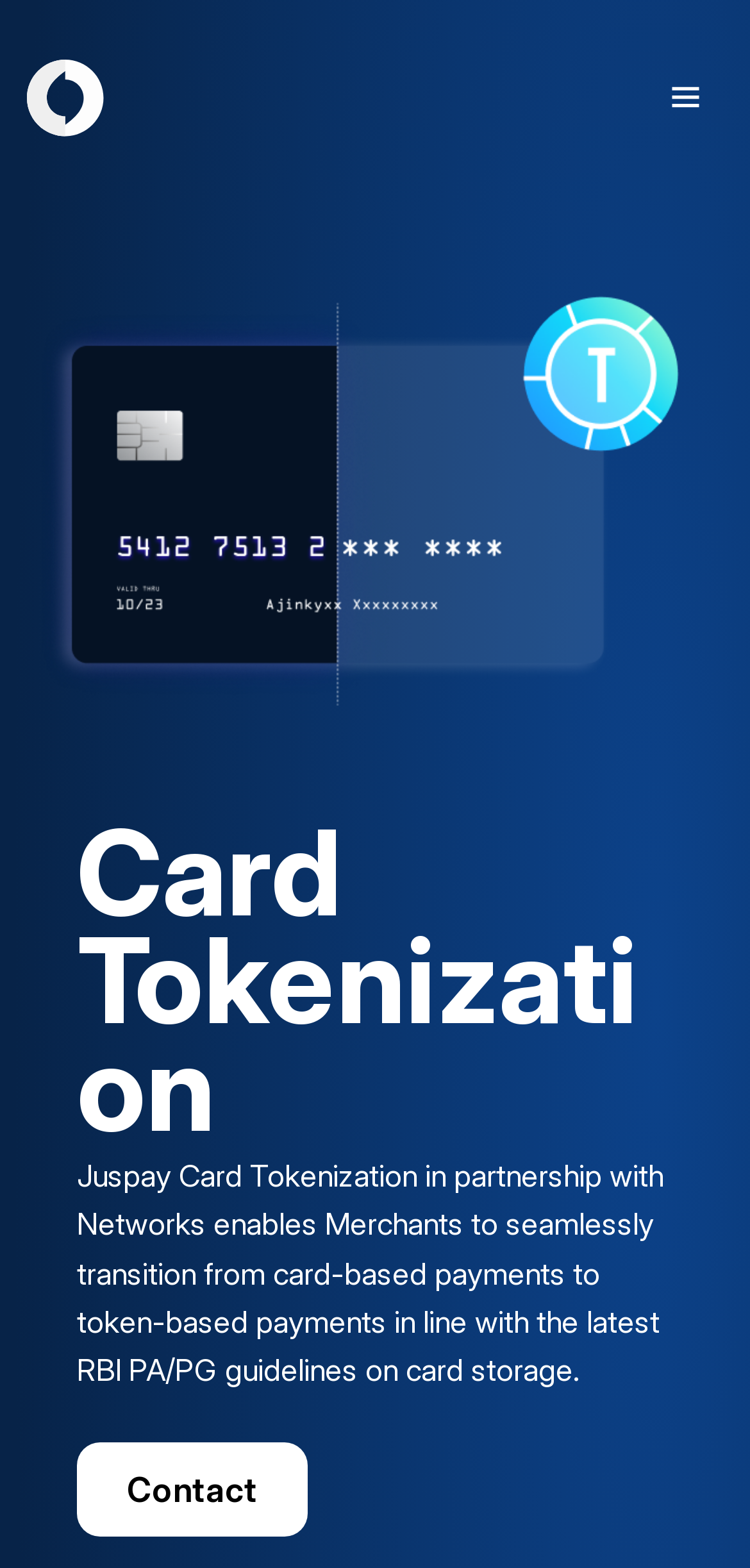Identify the bounding box coordinates for the UI element mentioned here: "alt="logo_juspay"". Provide the coordinates as four float values between 0 and 1, i.e., [left, top, right, bottom].

[0.036, 0.073, 0.138, 0.092]